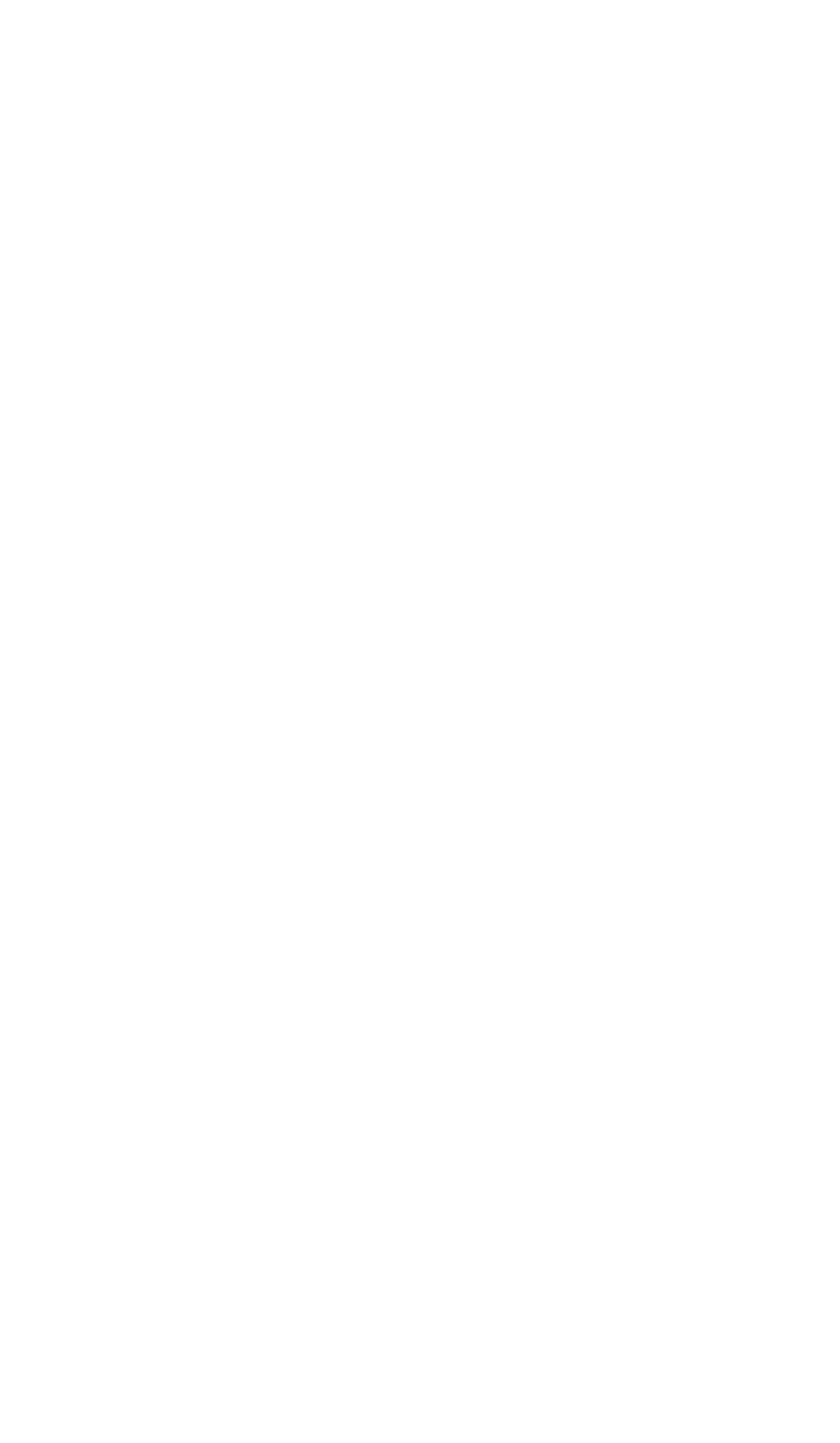How many links are on this webpage?
Answer briefly with a single word or phrase based on the image.

3